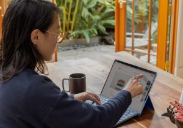Provide a short, one-word or phrase answer to the question below:
What is the laptop screen displaying?

A vibrant graphic